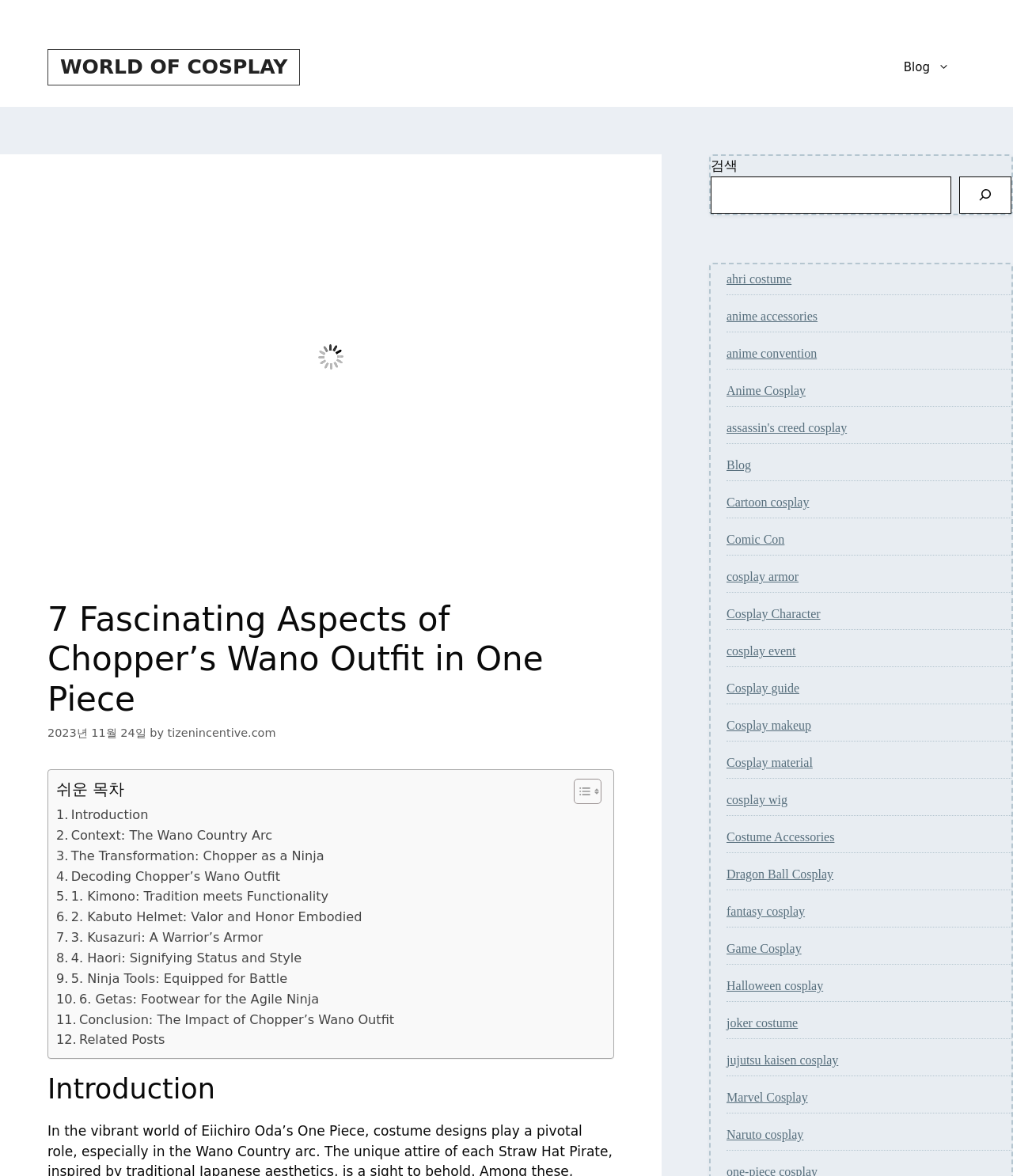Write a detailed summary of the webpage, including text, images, and layout.

This webpage is about exploring the 7 fascinating aspects of Chopper's Wano Outfit in One Piece. At the top, there is a banner with the site's name and a navigation menu on the right side. Below the banner, there is a large image with a caption "Unraveling the Intricacies of Chopper's Wano Outfit: A Deep Dive into One Piece Fashion".

The main content area is divided into sections. The first section has a heading "7 Fascinating Aspects of Chopper’s Wano Outfit in One Piece" followed by a time stamp and the author's name. Below this, there is a table of contents with links to different sections of the article, including "Introduction", "Context: The Wano Country Arc", and "Conclusion: The Impact of Chopper’s Wano Outfit".

The article itself is divided into sections, each with a heading and a brief summary. There are 7 main sections, each exploring a different aspect of Chopper's Wano Outfit. The sections are organized in a logical order, with each section building on the previous one.

On the right side of the page, there is a complementary section with a search bar and several links to related topics, such as "ahri costume", "anime accessories", and "cosplay guide". There are also links to other articles on the site, including "Blog" and "Related Posts".

Overall, the webpage is well-organized and easy to navigate, with clear headings and concise summaries. The use of images and links to related topics adds to the overall user experience.